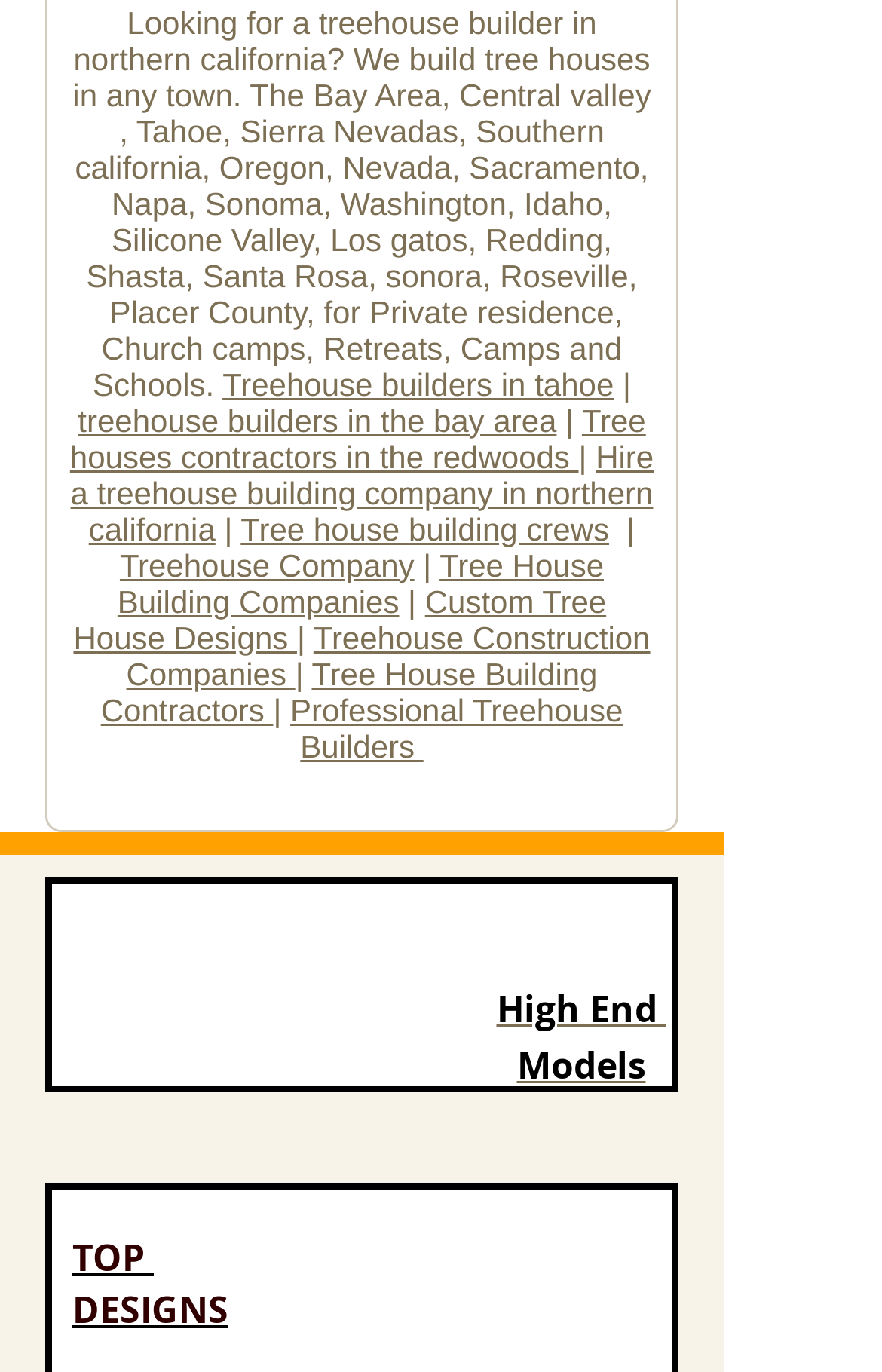Determine the bounding box coordinates for the element that should be clicked to follow this instruction: "Click on 'DESIGNS'". The coordinates should be given as four float numbers between 0 and 1, in the format [left, top, right, bottom].

[0.082, 0.935, 0.259, 0.972]